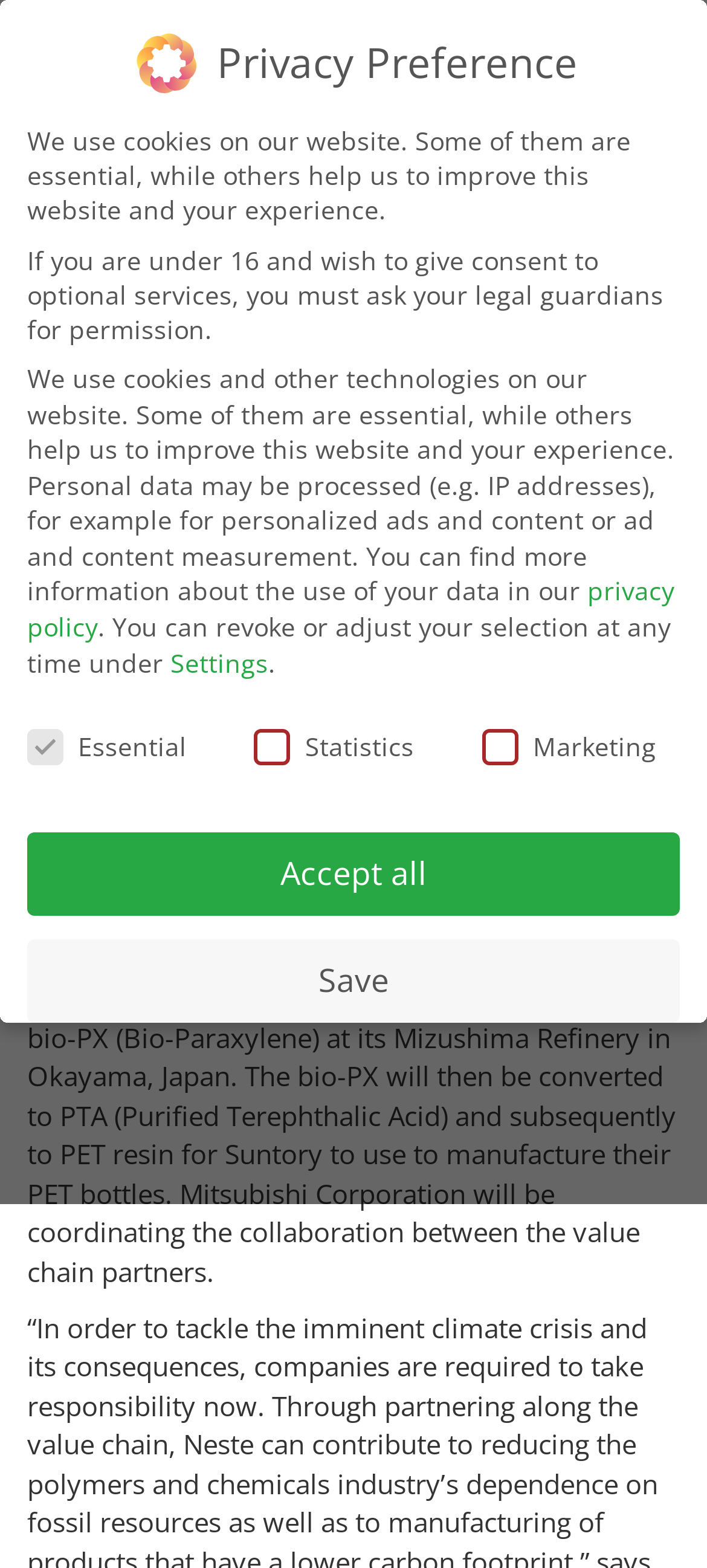Given the webpage screenshot and the description, determine the bounding box coordinates (top-left x, top-left y, bottom-right x, bottom-right y) that define the location of the UI element matching this description: Individual Privacy Preferences

[0.038, 0.667, 0.962, 0.72]